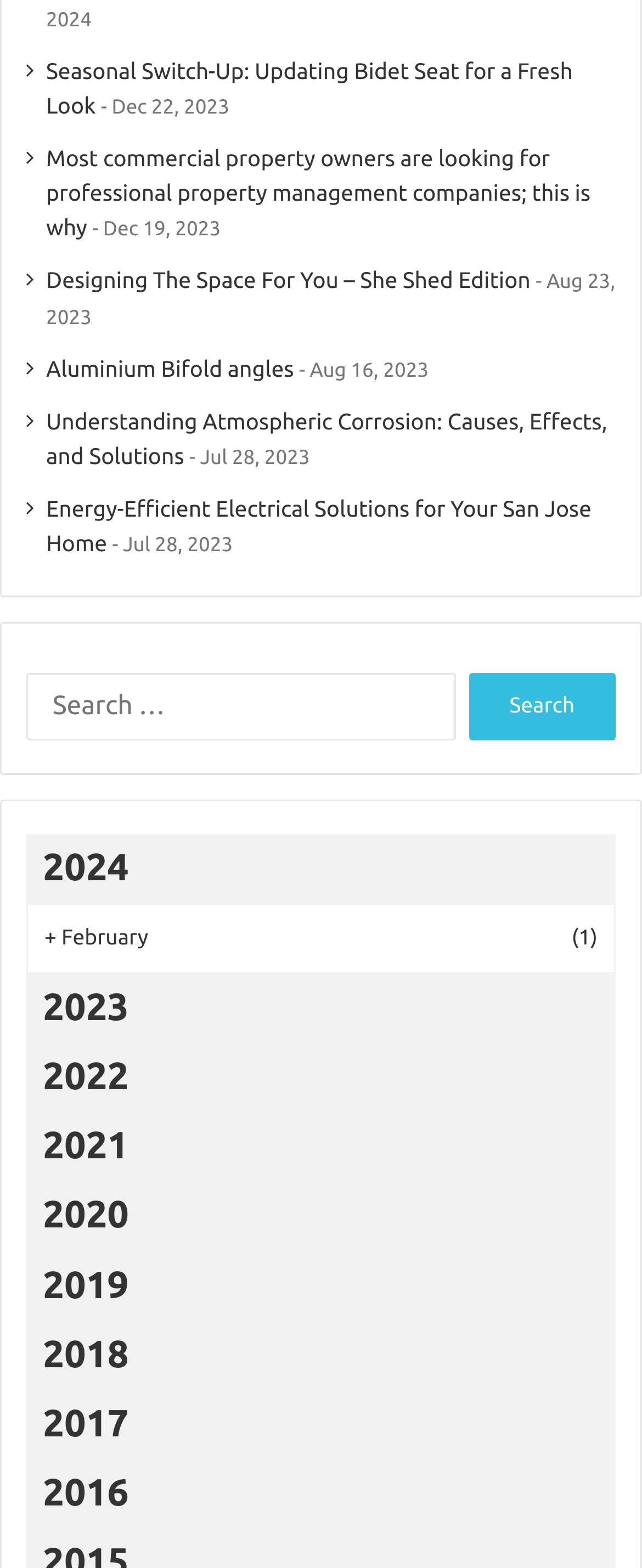Show the bounding box coordinates of the element that should be clicked to complete the task: "View posts from 2024".

[0.041, 0.532, 0.959, 0.576]